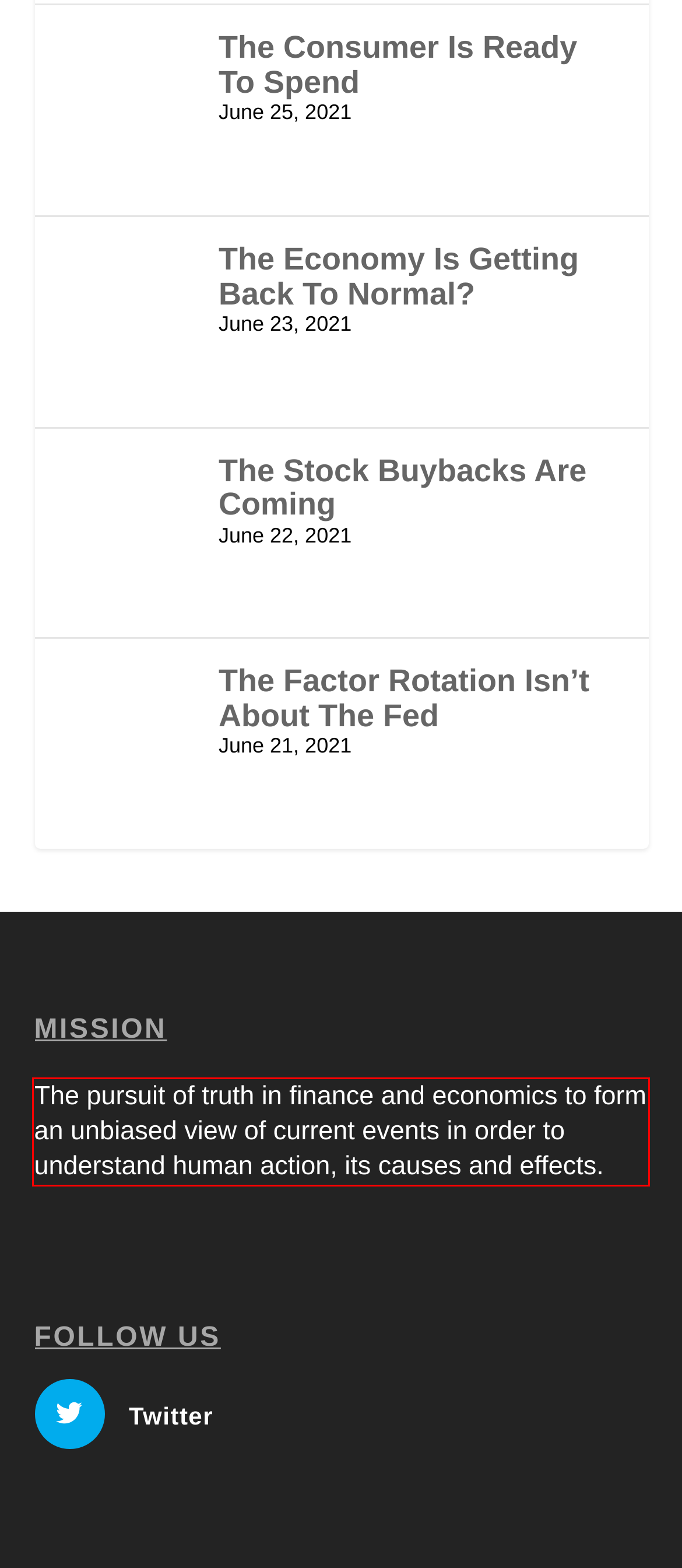Using the provided webpage screenshot, recognize the text content in the area marked by the red bounding box.

The pursuit of truth in finance and economics to form an unbiased view of current events in order to understand human action, its causes and effects.